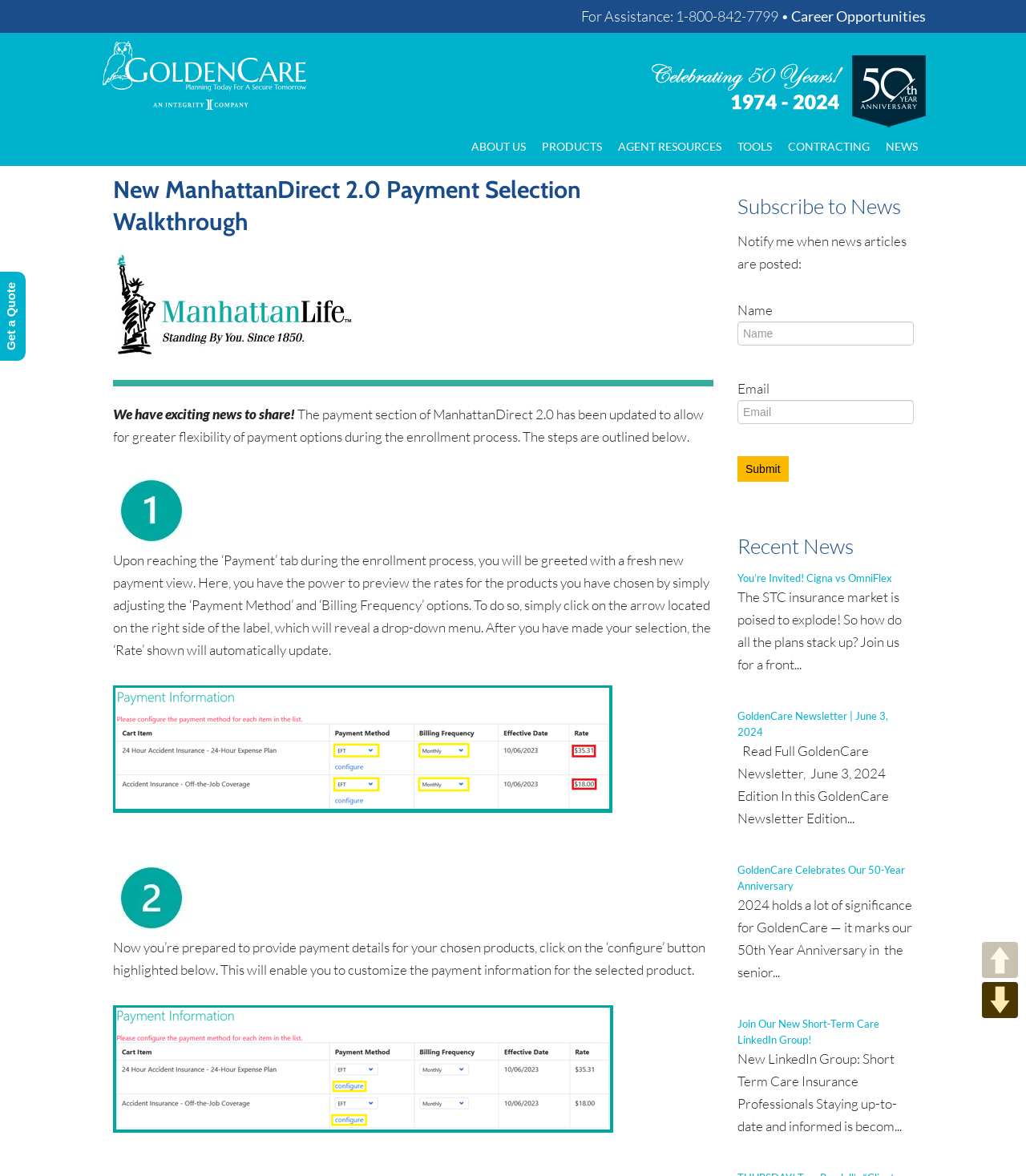Kindly determine the bounding box coordinates for the area that needs to be clicked to execute this instruction: "Read the 'GoldenCare Newsletter | June 3, 2024' article".

[0.719, 0.603, 0.866, 0.628]